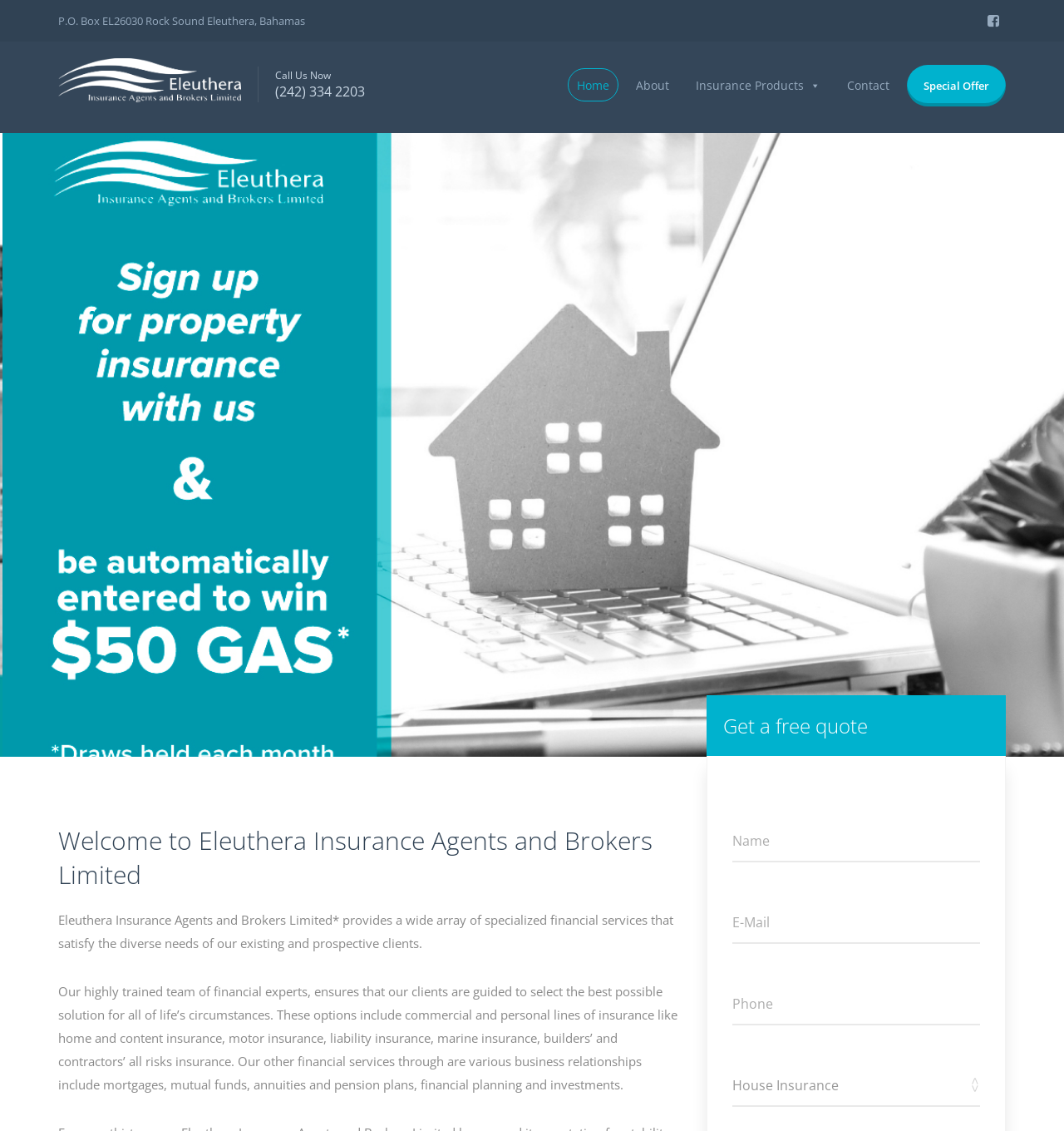Find the bounding box coordinates corresponding to the UI element with the description: "name="tel-619" placeholder="Phone"". The coordinates should be formatted as [left, top, right, bottom], with values as floats between 0 and 1.

[0.688, 0.87, 0.921, 0.907]